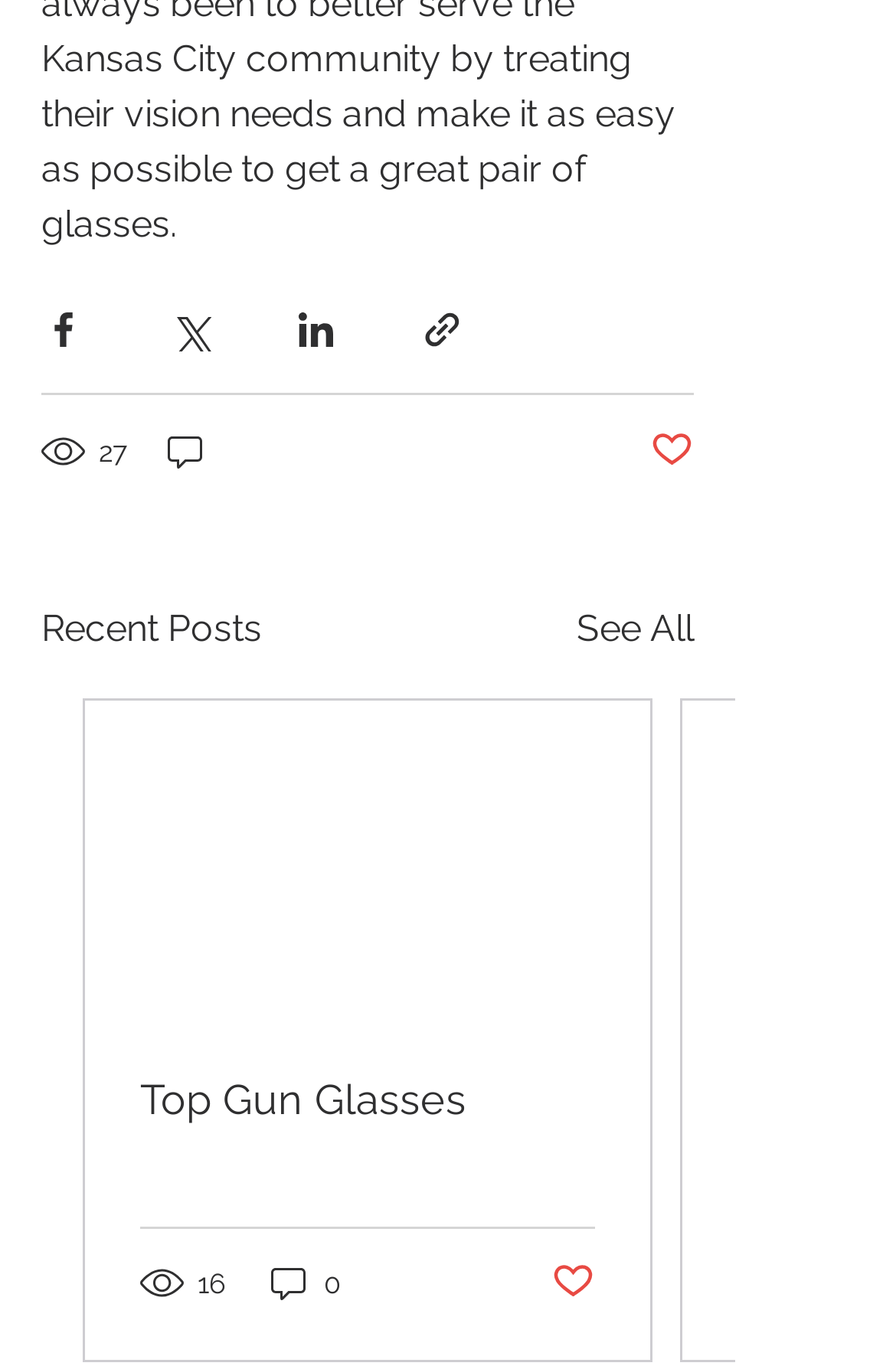Provide a brief response to the question below using one word or phrase:
What is the title of the first post?

Not available